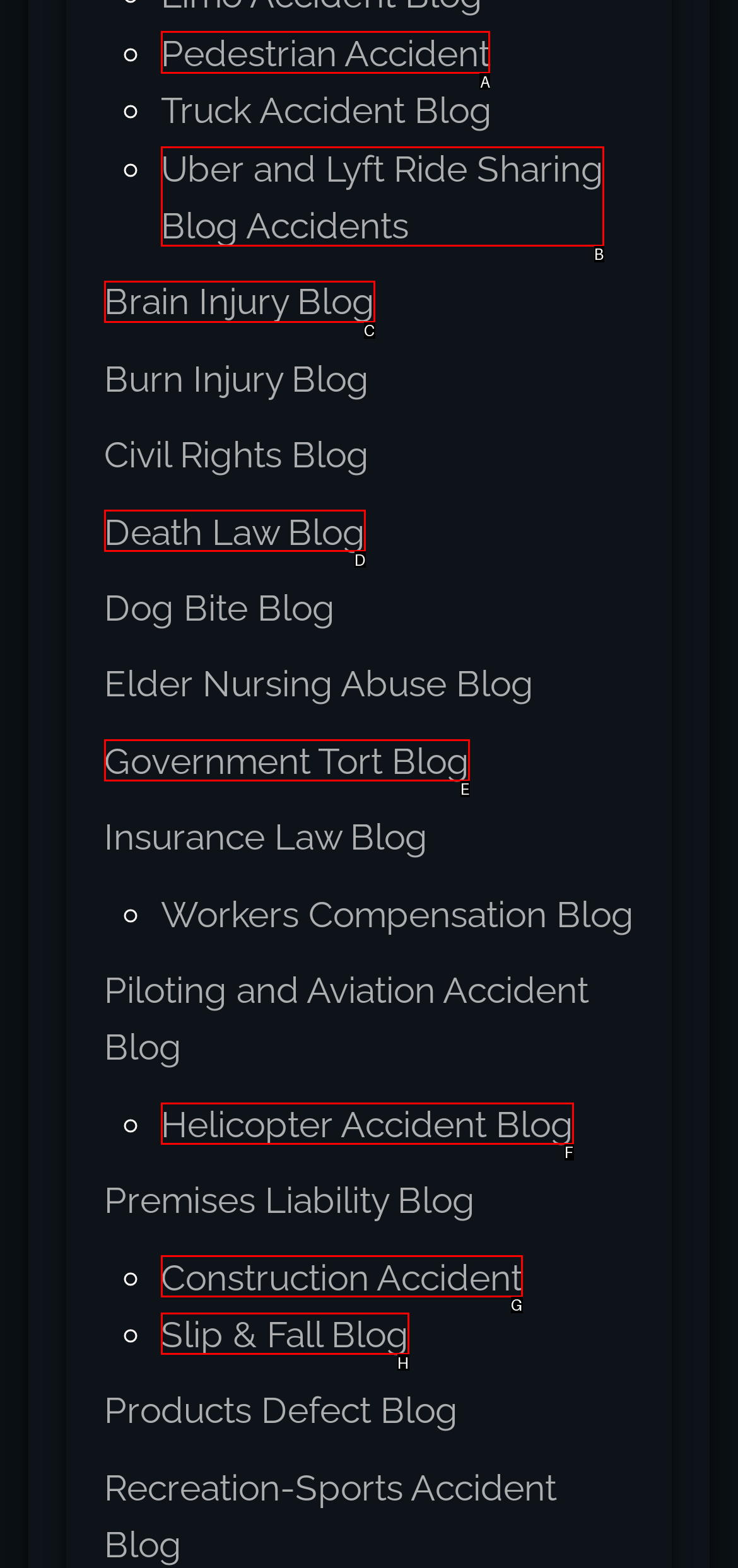What letter corresponds to the UI element to complete this task: Click on Pedestrian Accident
Answer directly with the letter.

A